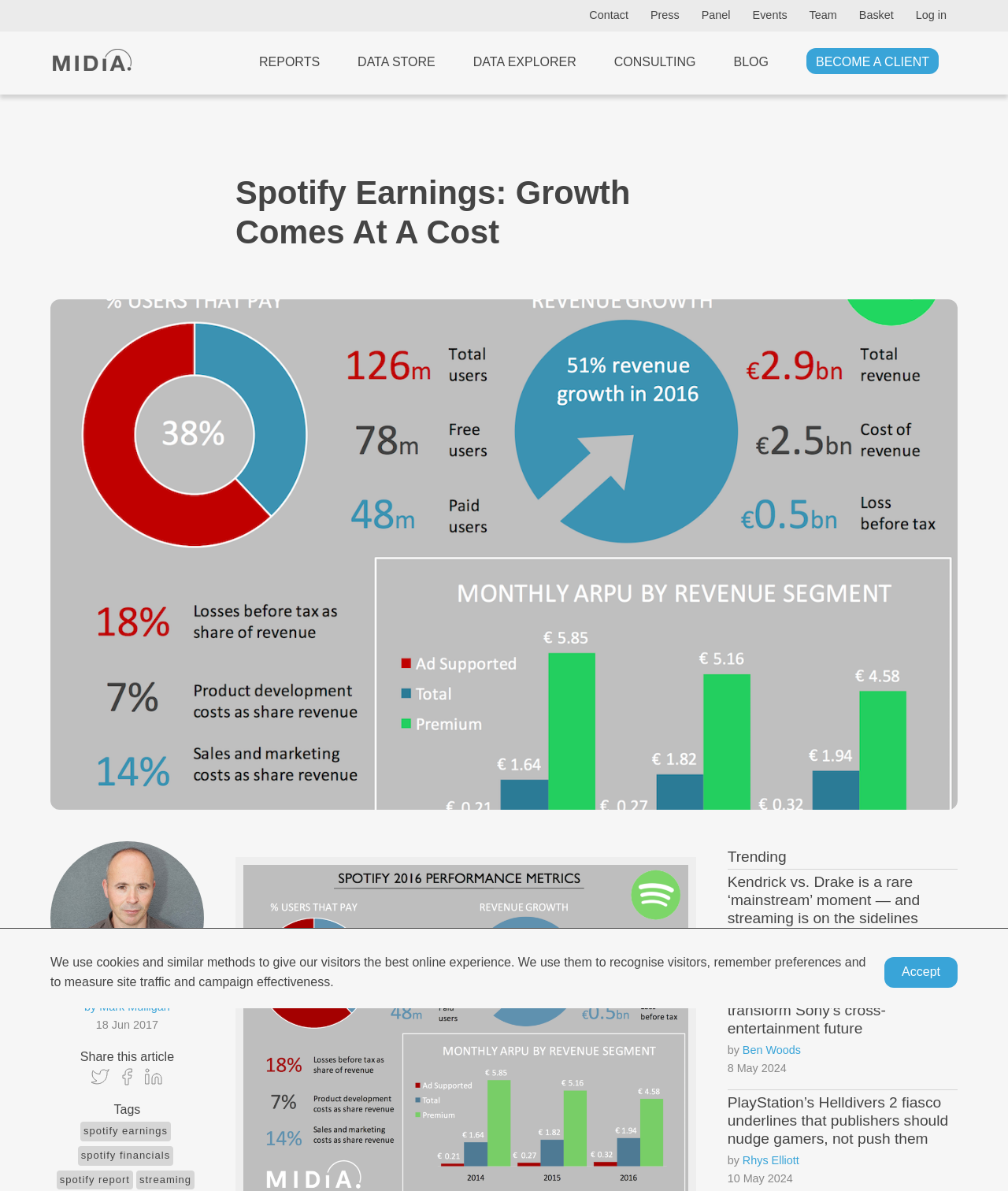Determine the bounding box coordinates of the region I should click to achieve the following instruction: "Read the article 'Kendrick vs. Drake is a rare ‘mainstream’ moment — and streaming is on the sidelines'". Ensure the bounding box coordinates are four float numbers between 0 and 1, i.e., [left, top, right, bottom].

[0.722, 0.733, 0.95, 0.778]